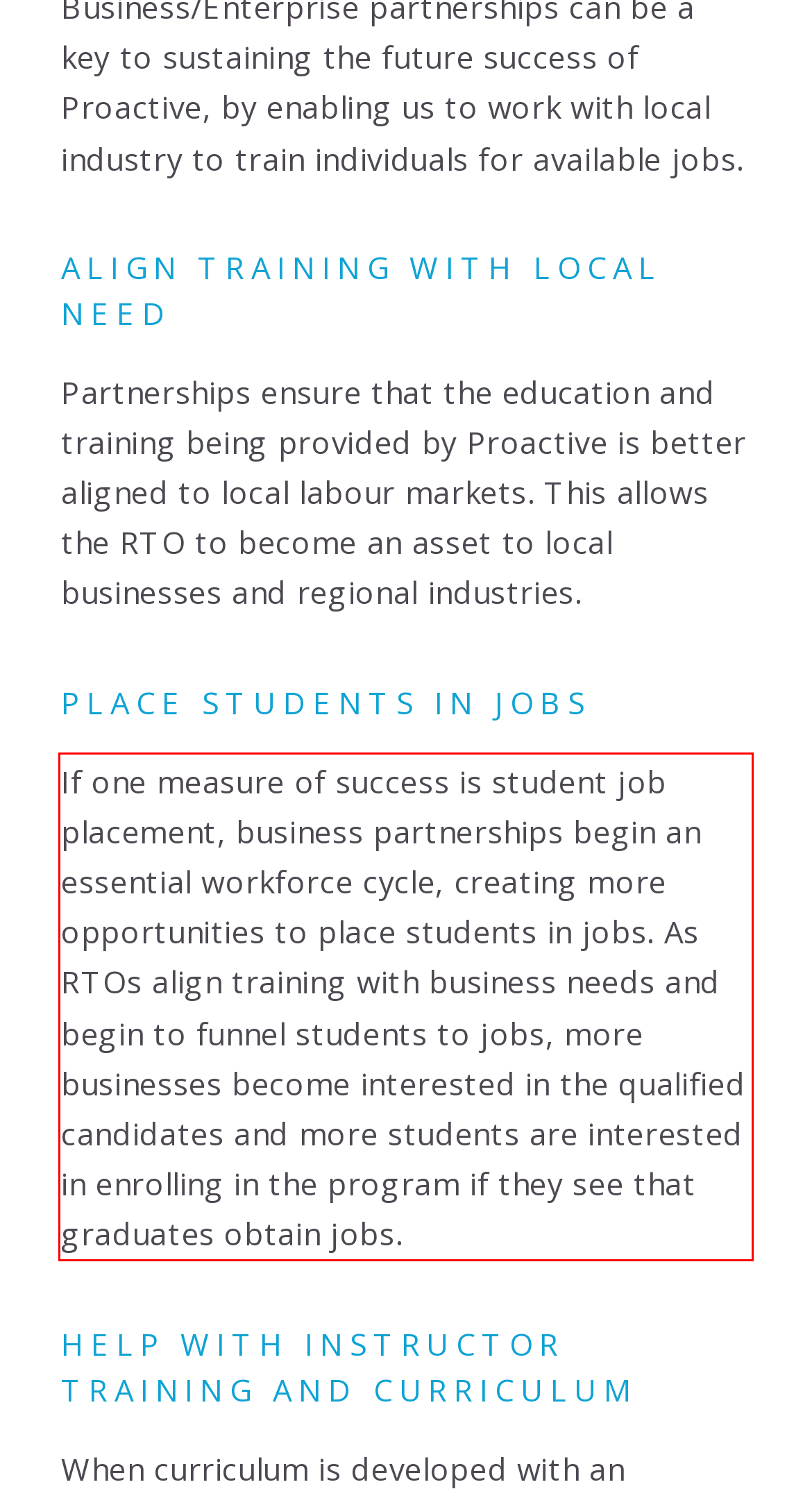You are presented with a screenshot containing a red rectangle. Extract the text found inside this red bounding box.

If one measure of success is student job placement, business partnerships begin an essential workforce cycle, creating more opportunities to place students in jobs. As RTOs align training with business needs and begin to funnel students to jobs, more businesses become interested in the qualified candidates and more students are interested in enrolling in the program if they see that graduates obtain jobs.